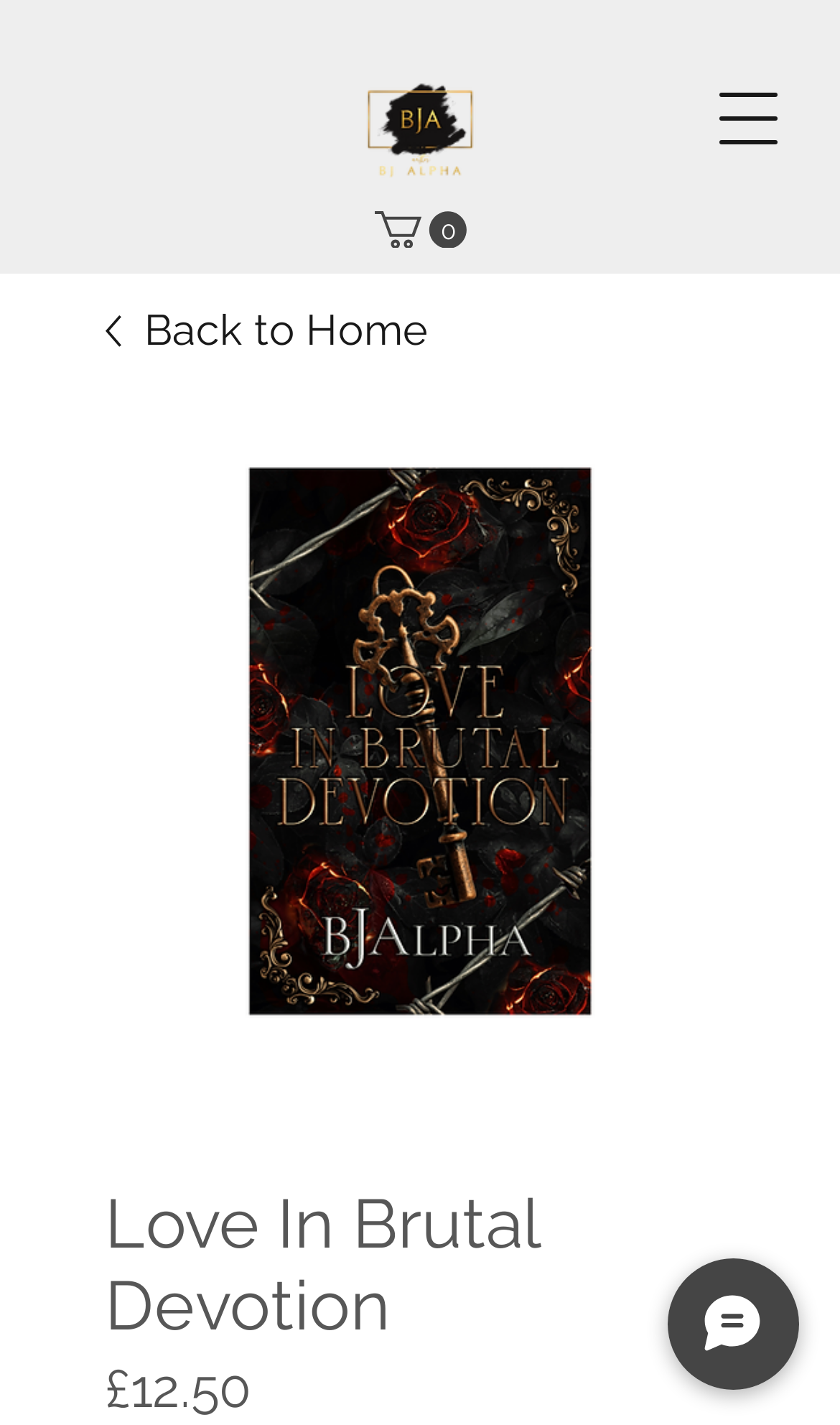What is the name of the author? Using the information from the screenshot, answer with a single word or phrase.

BJ Alpha